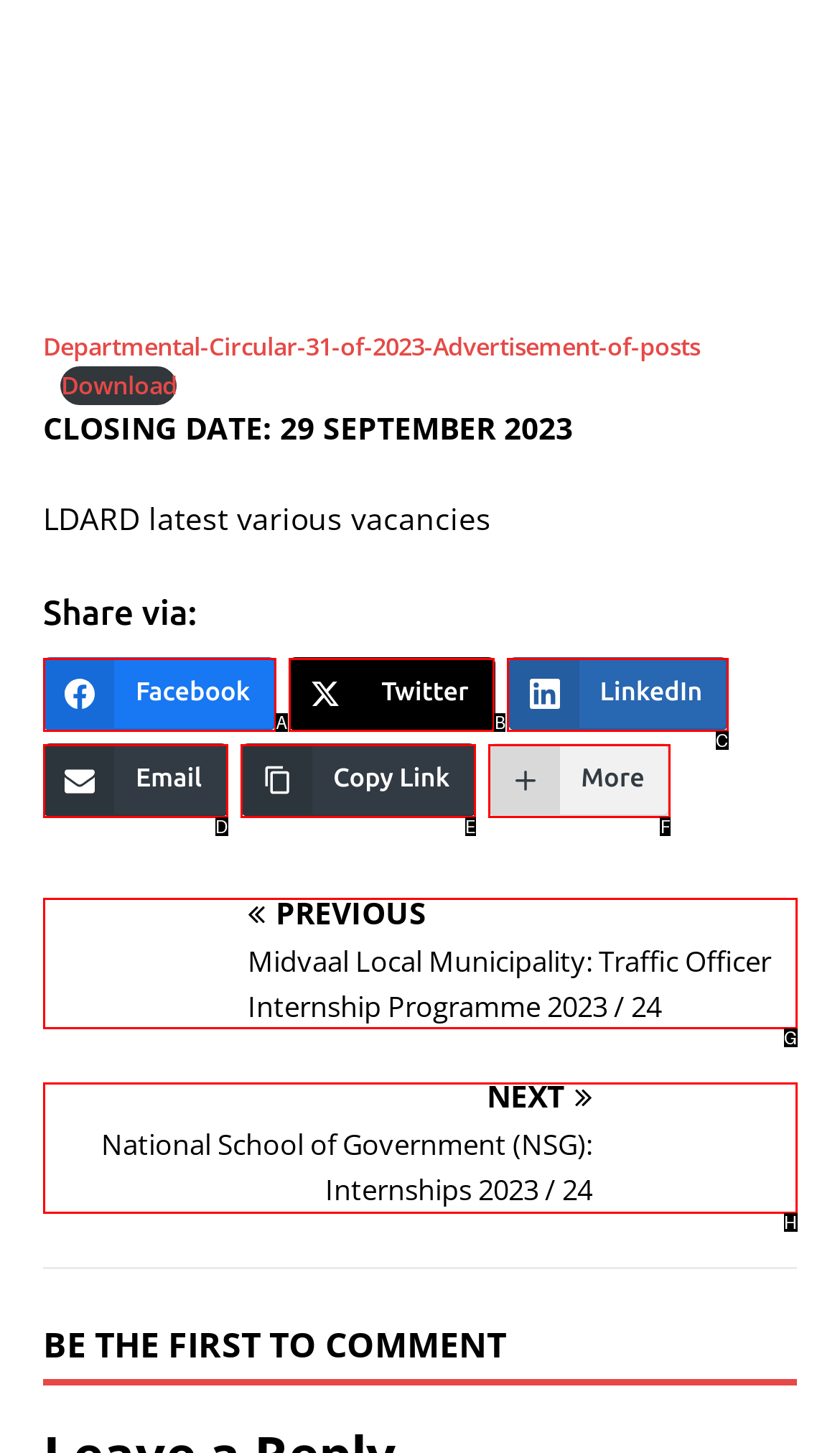From the provided options, pick the HTML element that matches the description: 030 / 688 152 930. Respond with the letter corresponding to your choice.

None